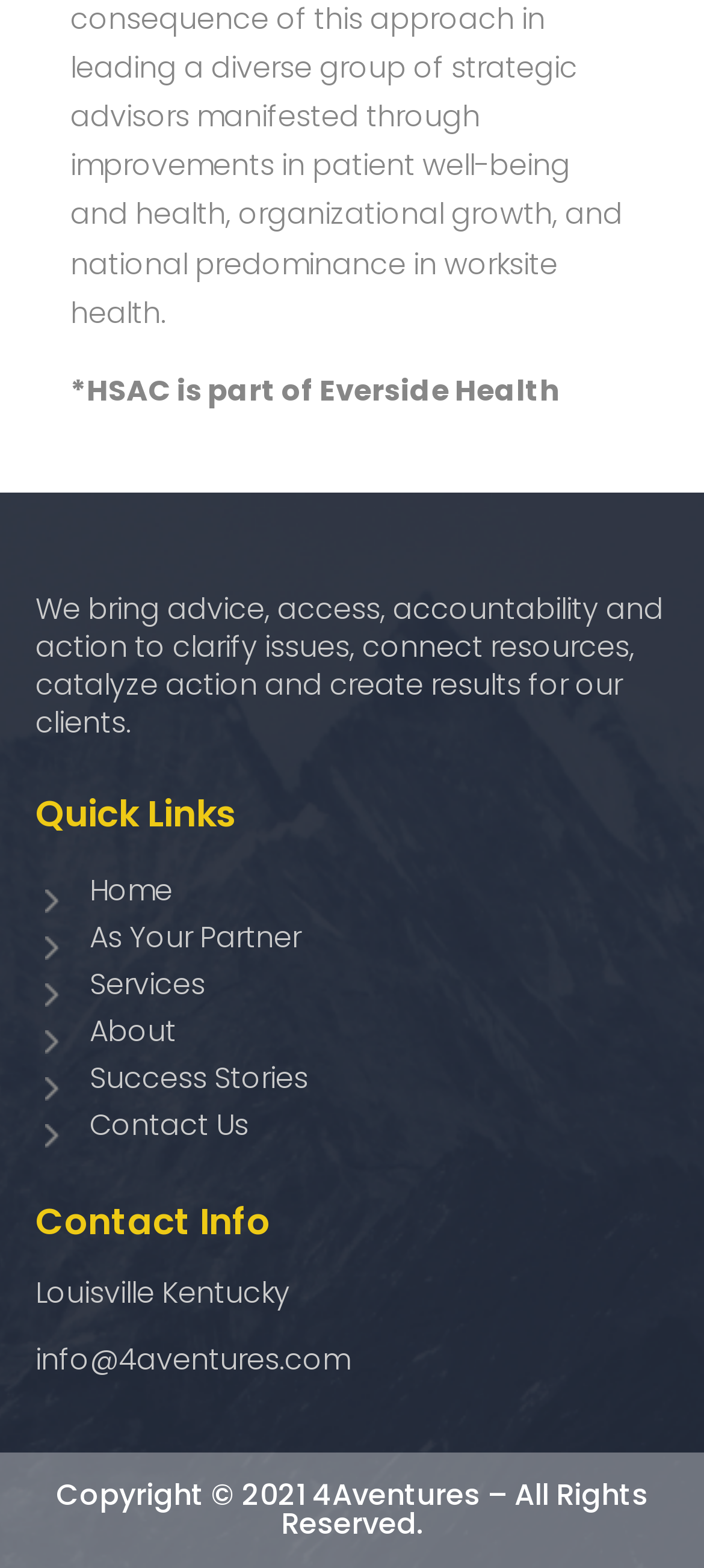Determine the bounding box for the UI element that matches this description: "Services".

[0.127, 0.615, 0.291, 0.641]